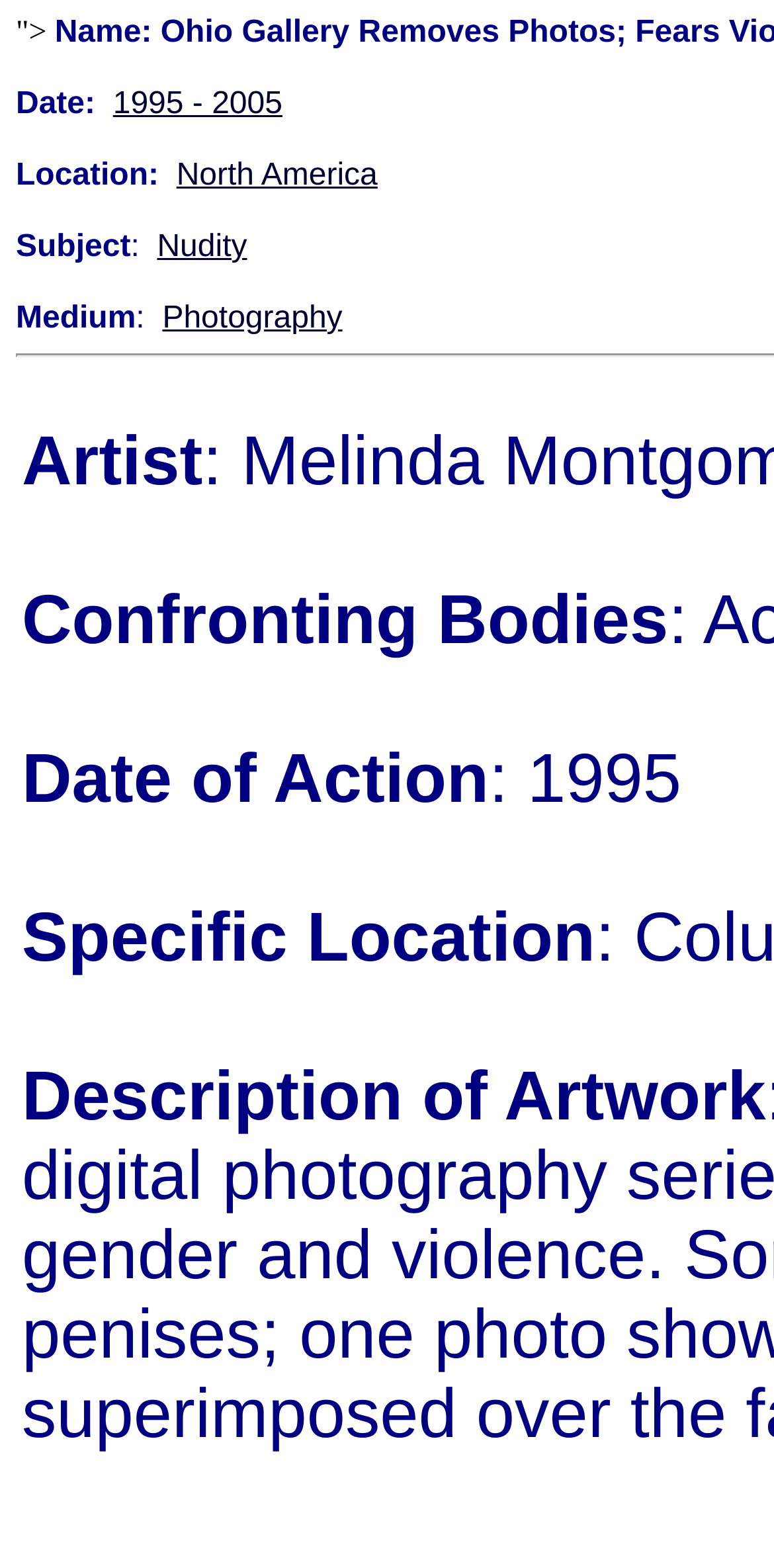Where is the artwork located?
From the screenshot, provide a brief answer in one word or phrase.

North America